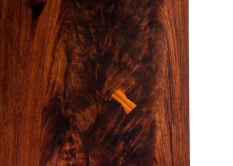Break down the image into a detailed narrative.

The image showcases a stunning detail of the reclaimed Afzelia wood used in the creation of the 'Phoenix' low table. The rich, deep brown hues of the wood exhibit a beautiful natural grain, which is characteristic of this unique material. Prominently featured in the center is a butterfly spline, a meticulous joinery technique that not only adds stability but also enhances the visual appeal of the slab. This specific wood was sourced from Ayutthaya Province, Thailand, where it had previously served as a base for a Buddha altar, imbuing the piece with a sense of history and craftsmanship. The blend of aesthetics and functionality is evident, making this table a remarkable piece of bespoke furniture that marries artistry with practical design.